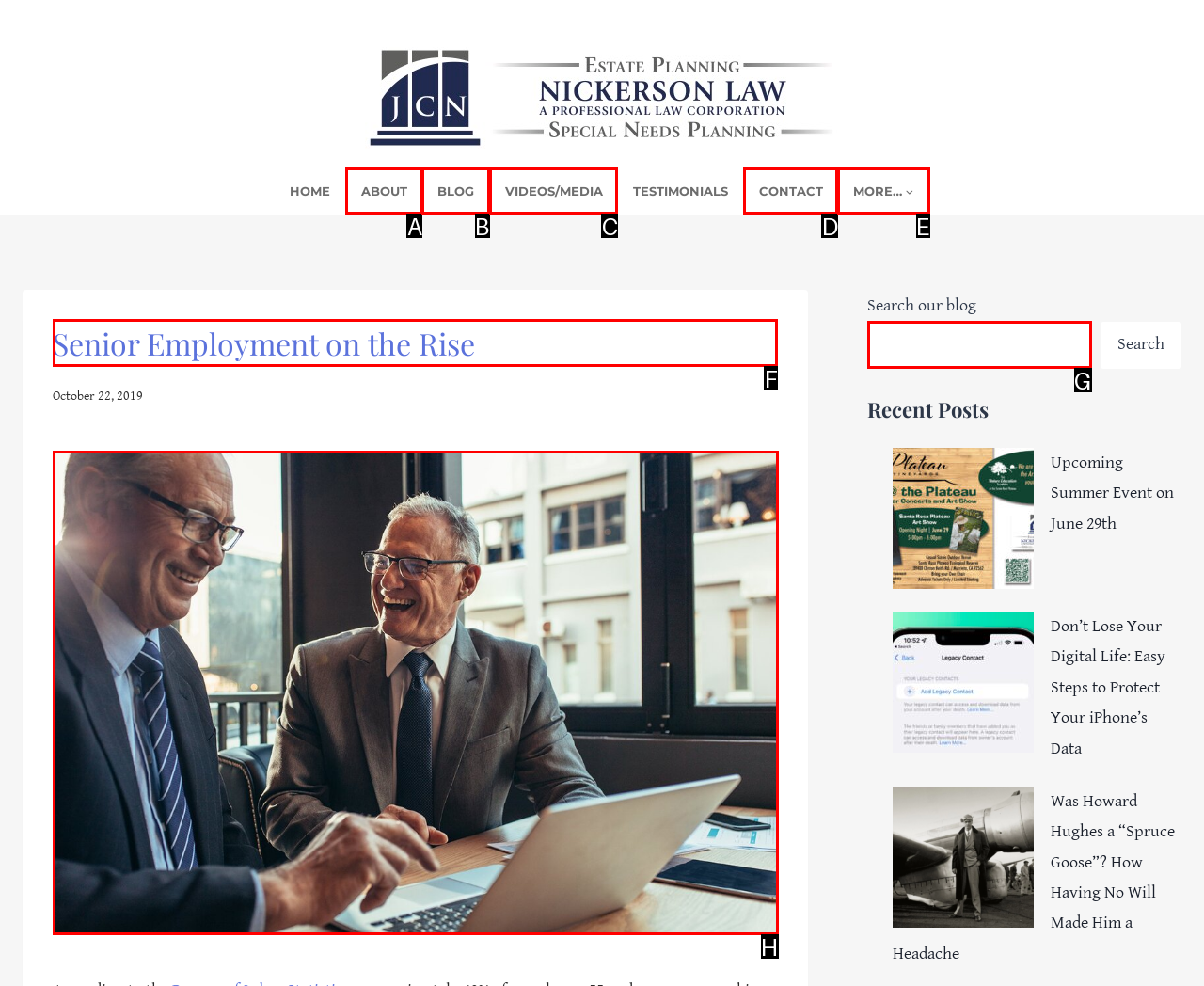Choose the HTML element to click for this instruction: Read the article about Senior Employment on the Rise Answer with the letter of the correct choice from the given options.

F